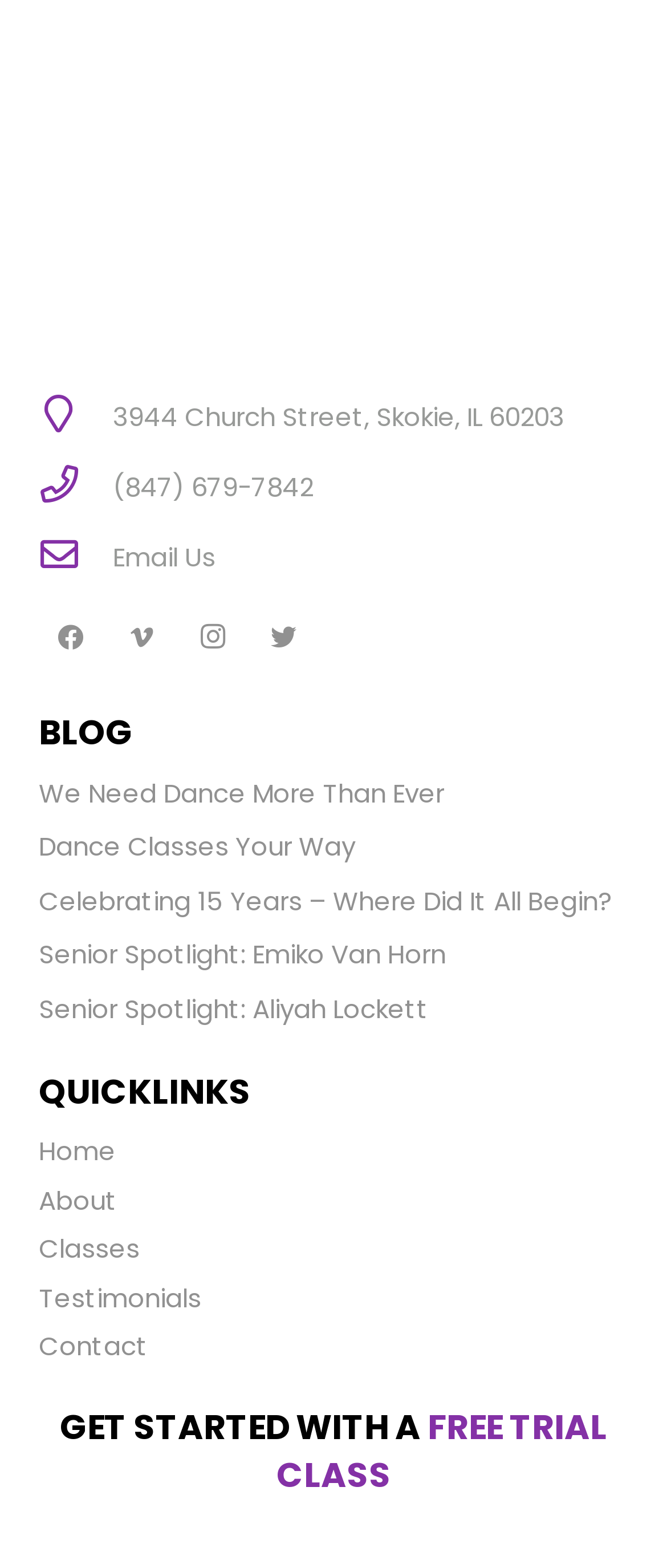How many quick links are there? From the image, respond with a single word or brief phrase.

5